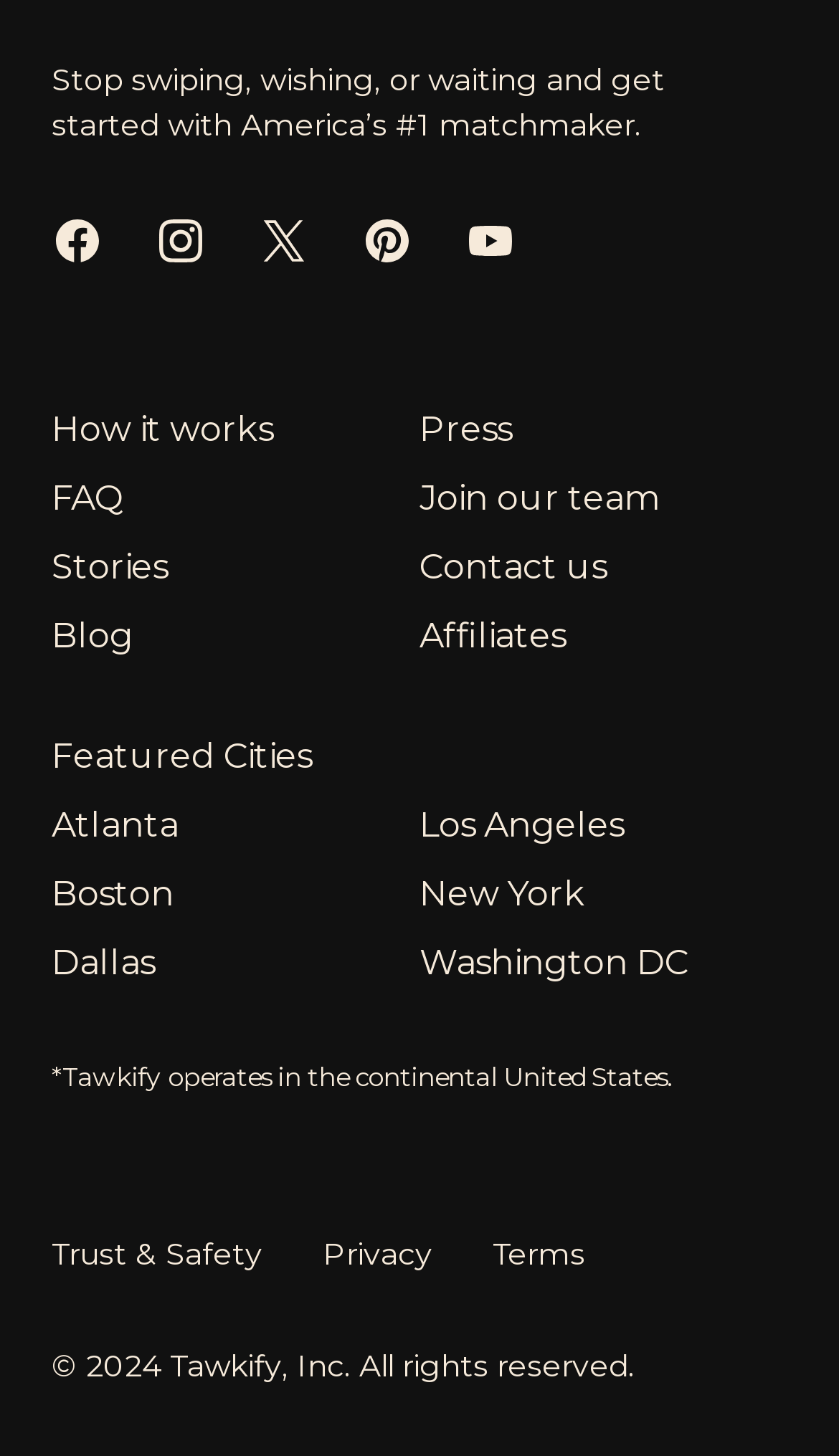Please find the bounding box coordinates of the clickable region needed to complete the following instruction: "Contact us". The bounding box coordinates must consist of four float numbers between 0 and 1, i.e., [left, top, right, bottom].

[0.5, 0.375, 0.723, 0.403]